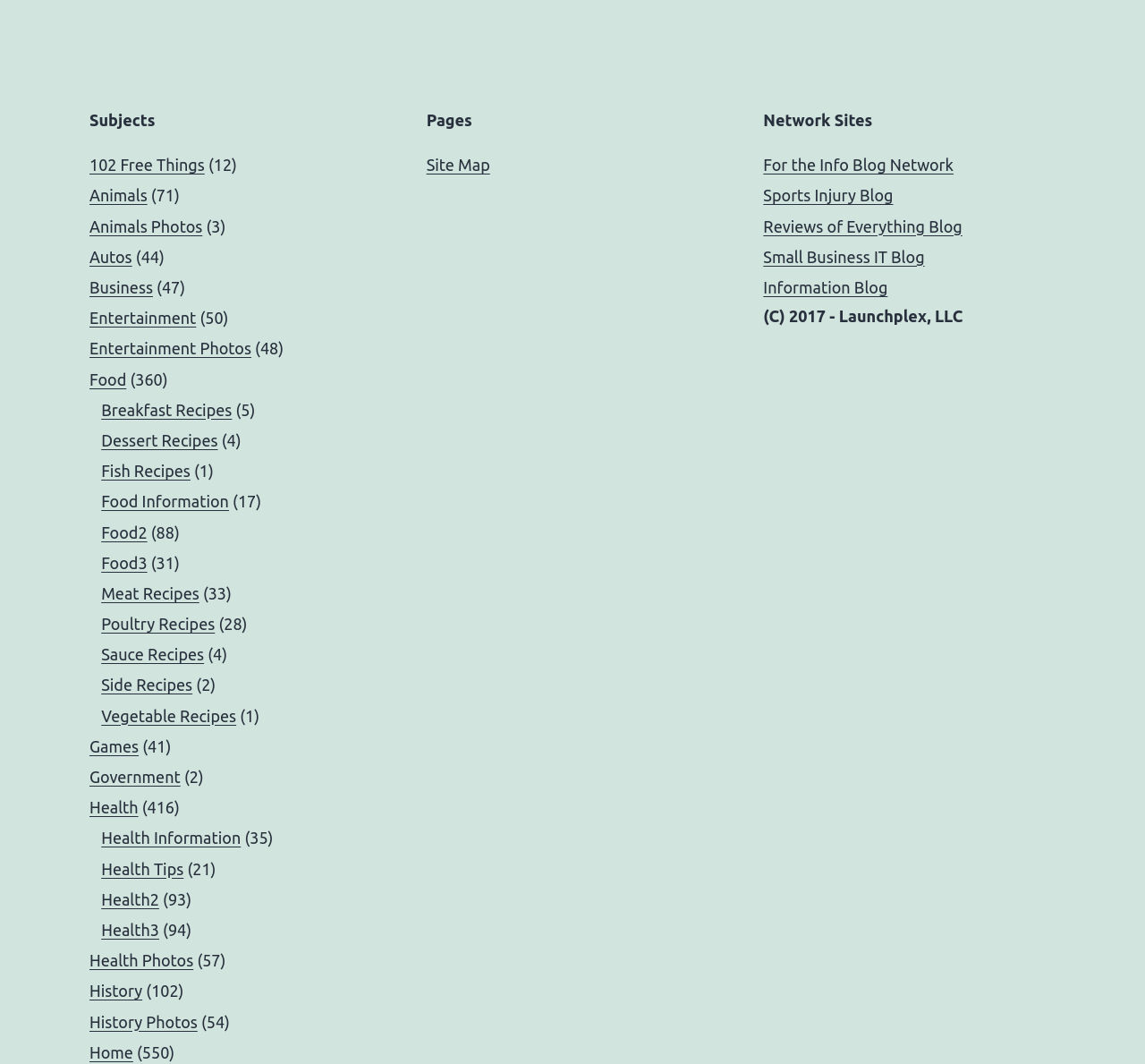Identify the bounding box coordinates of the clickable region necessary to fulfill the following instruction: "Visit 'Site Map'". The bounding box coordinates should be four float numbers between 0 and 1, i.e., [left, top, right, bottom].

[0.372, 0.147, 0.428, 0.163]